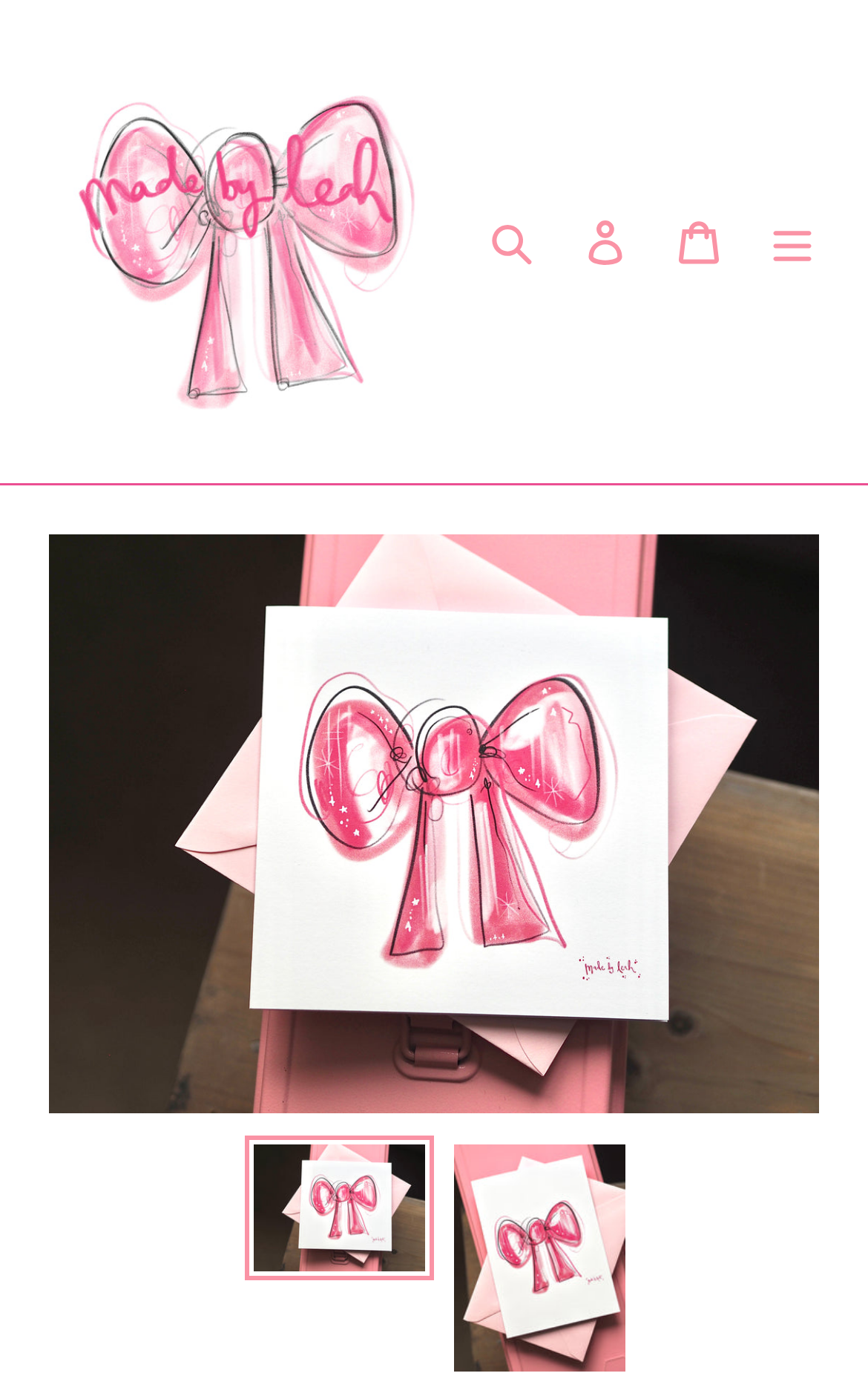Predict the bounding box coordinates for the UI element described as: "Home". The coordinates should be four float numbers between 0 and 1, presented as [left, top, right, bottom].

None